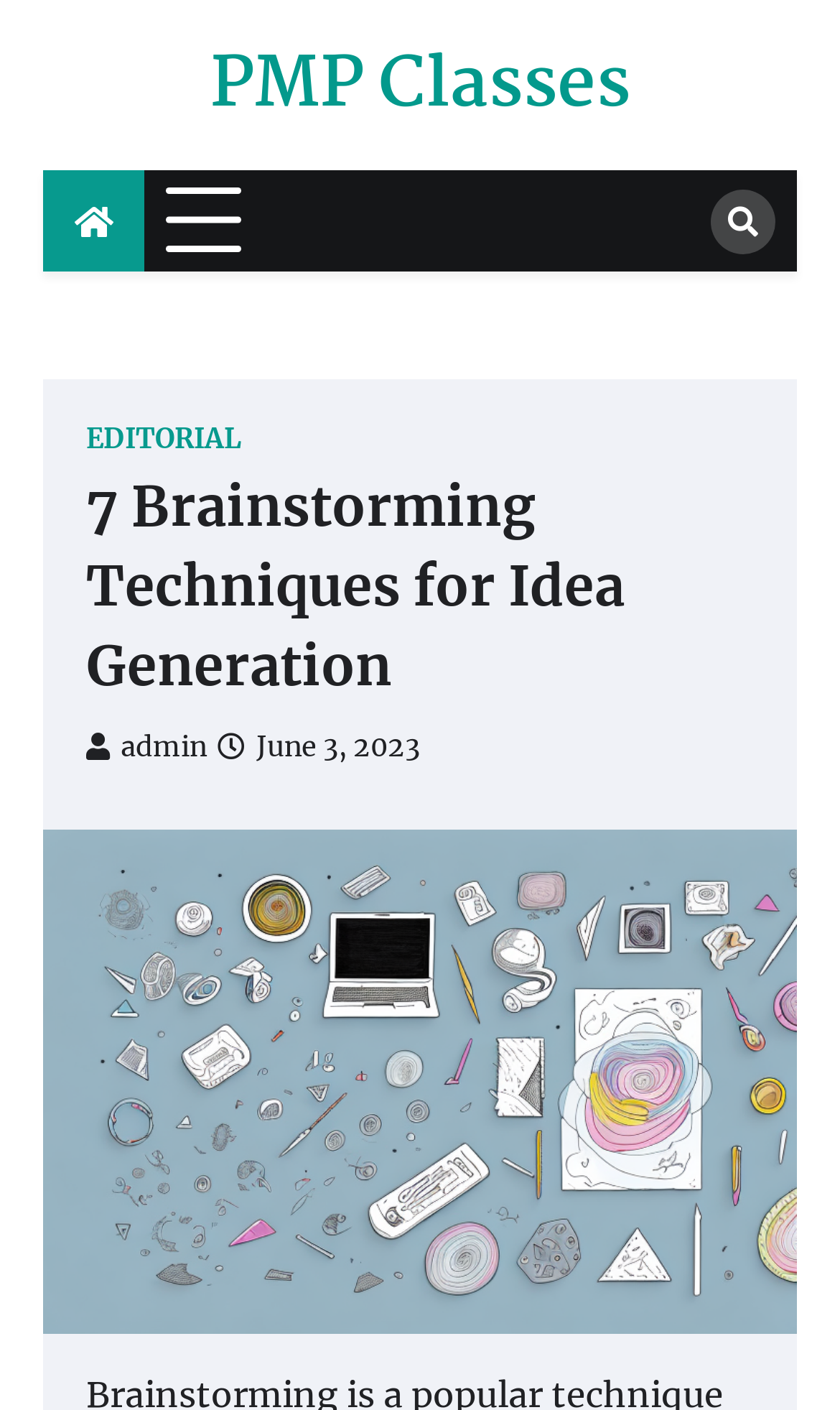What is the role of the button with no text?
Based on the image, provide your answer in one word or phrase.

Expand or collapse